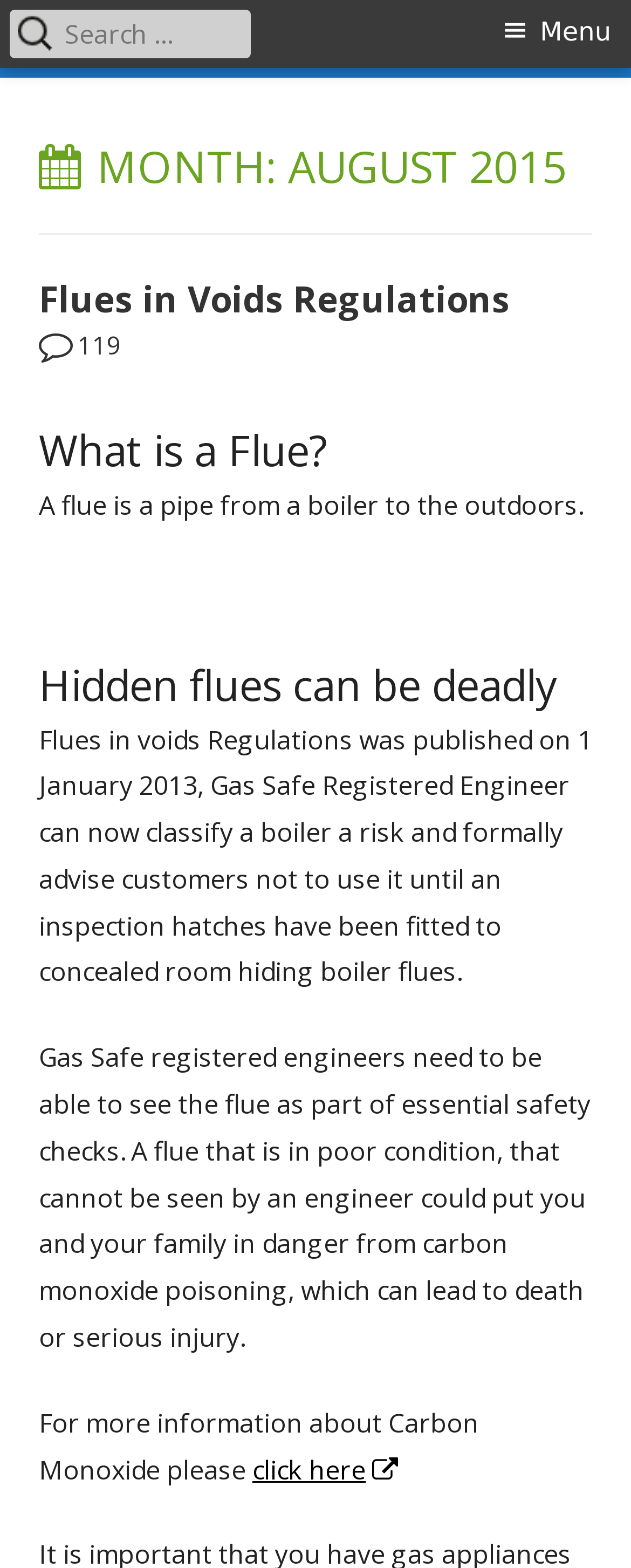From the webpage screenshot, identify the region described by Flues in Voids Regulations. Provide the bounding box coordinates as (top-left x, top-left y, bottom-right x, bottom-right y), with each value being a floating point number between 0 and 1.

[0.062, 0.174, 0.808, 0.205]